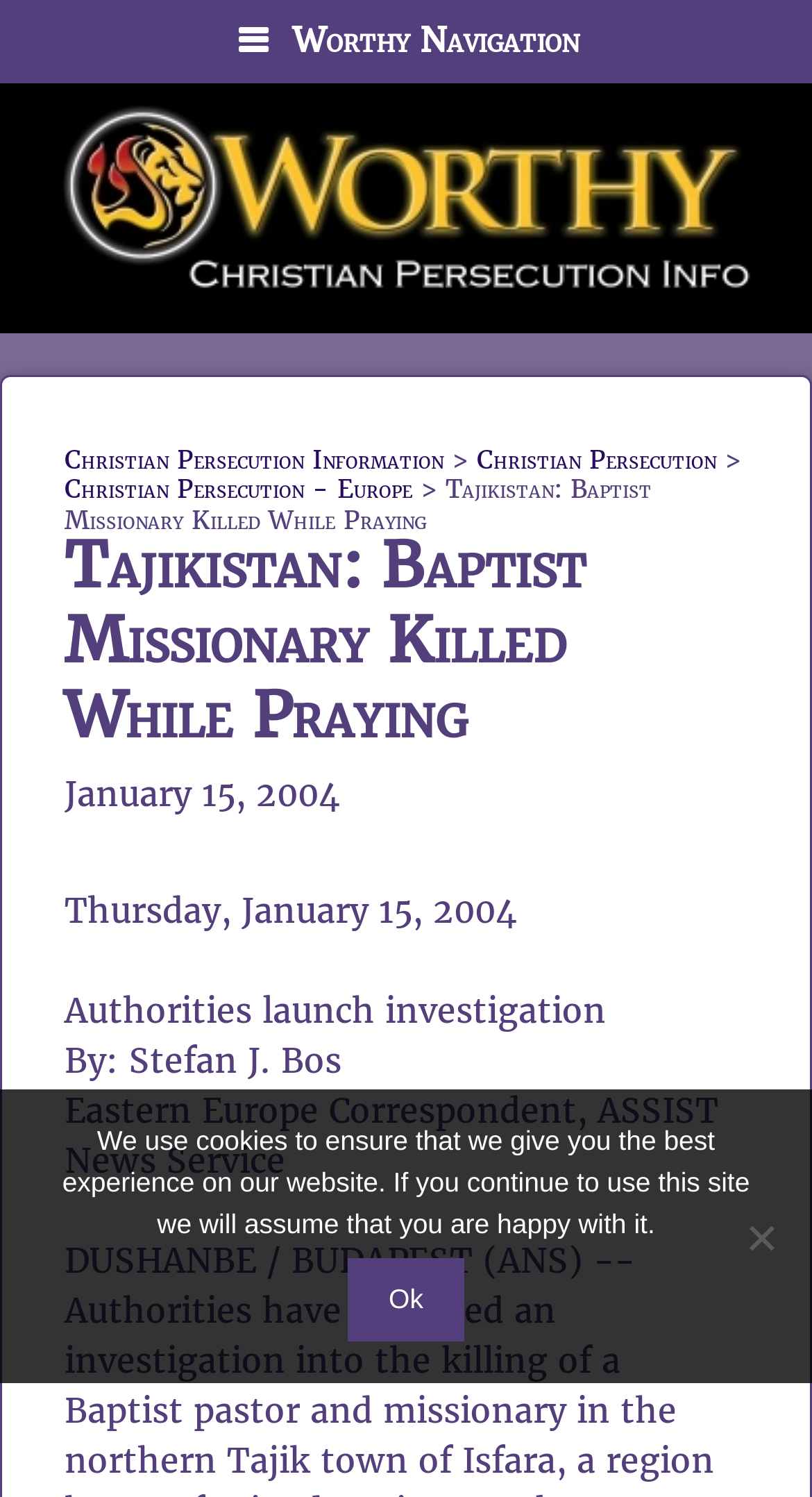Please locate and retrieve the main header text of the webpage.

Tajikistan: Baptist Missionary Killed While Praying